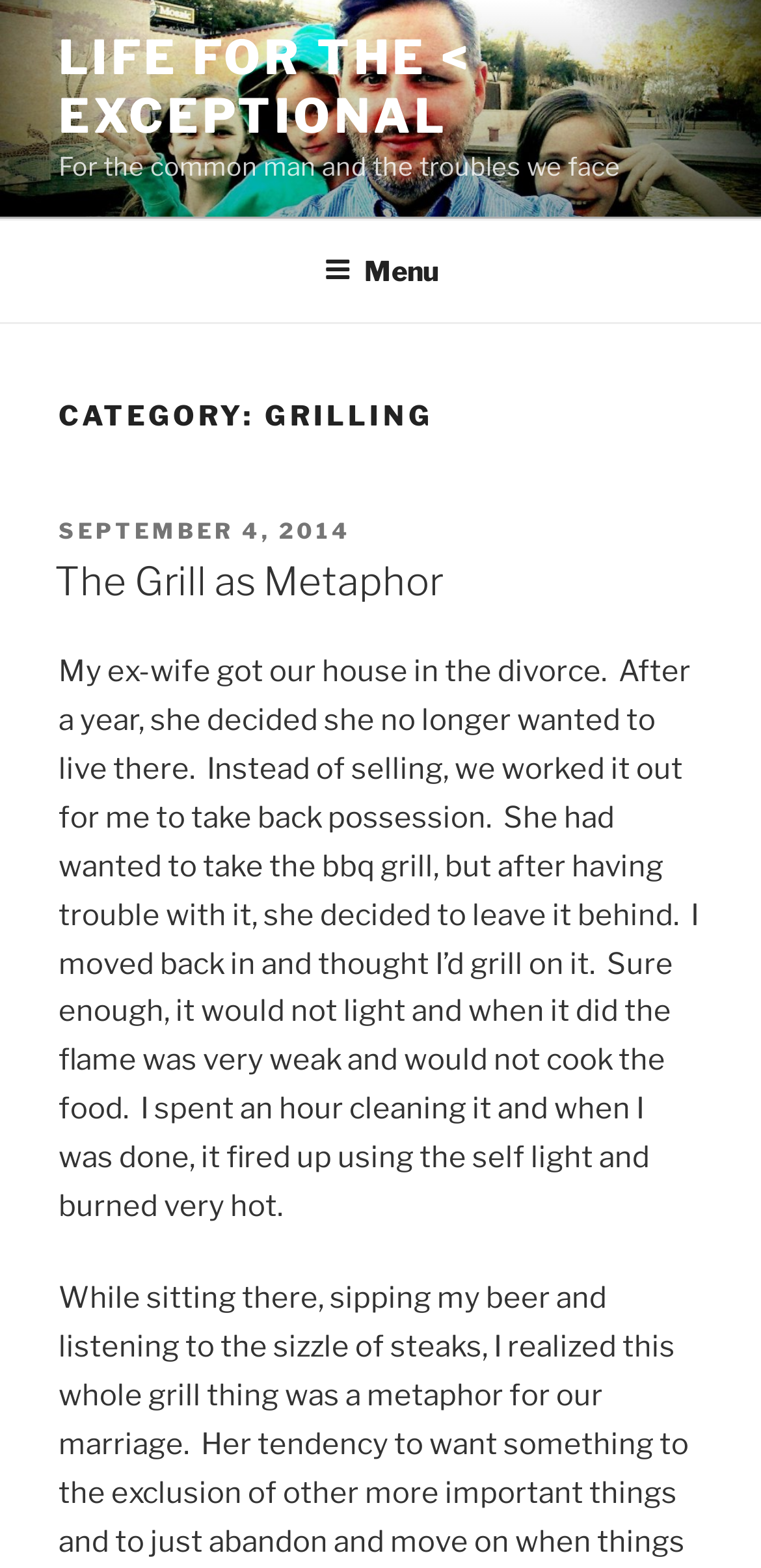How many paragraphs are there in the article?
Using the visual information, respond with a single word or phrase.

1